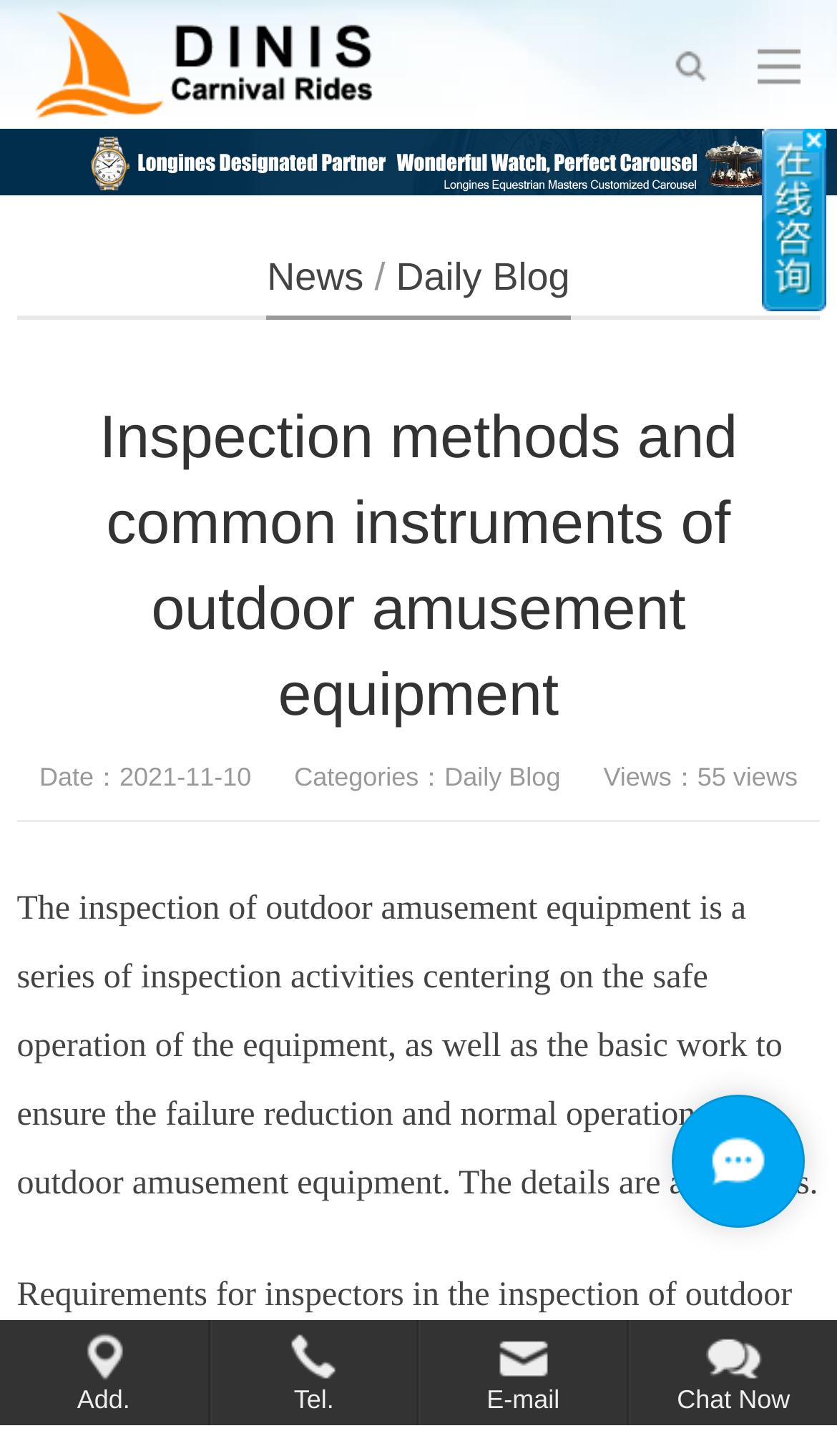What is the date of the article?
Respond to the question with a well-detailed and thorough answer.

The date of the article can be found in the static text element that reads 'Date：2021-11-10'. This element is located above the categories and views of the article.